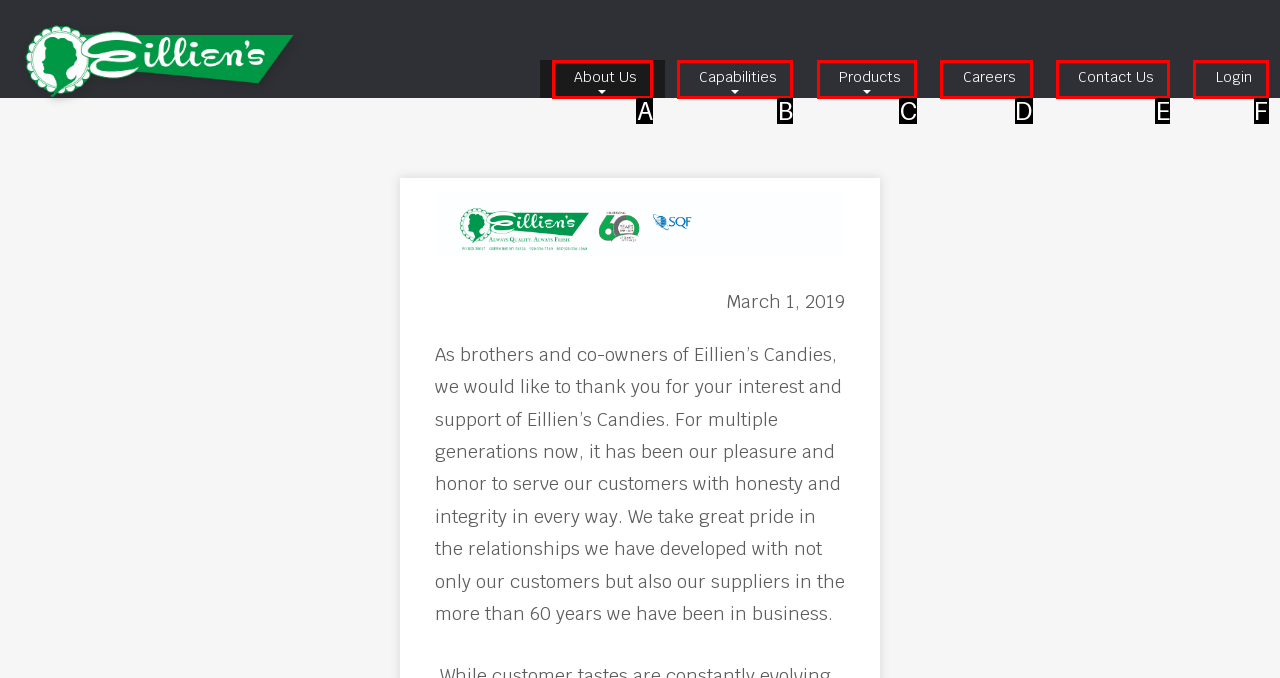Based on the description: Careers, select the HTML element that best fits. Reply with the letter of the correct choice from the options given.

D